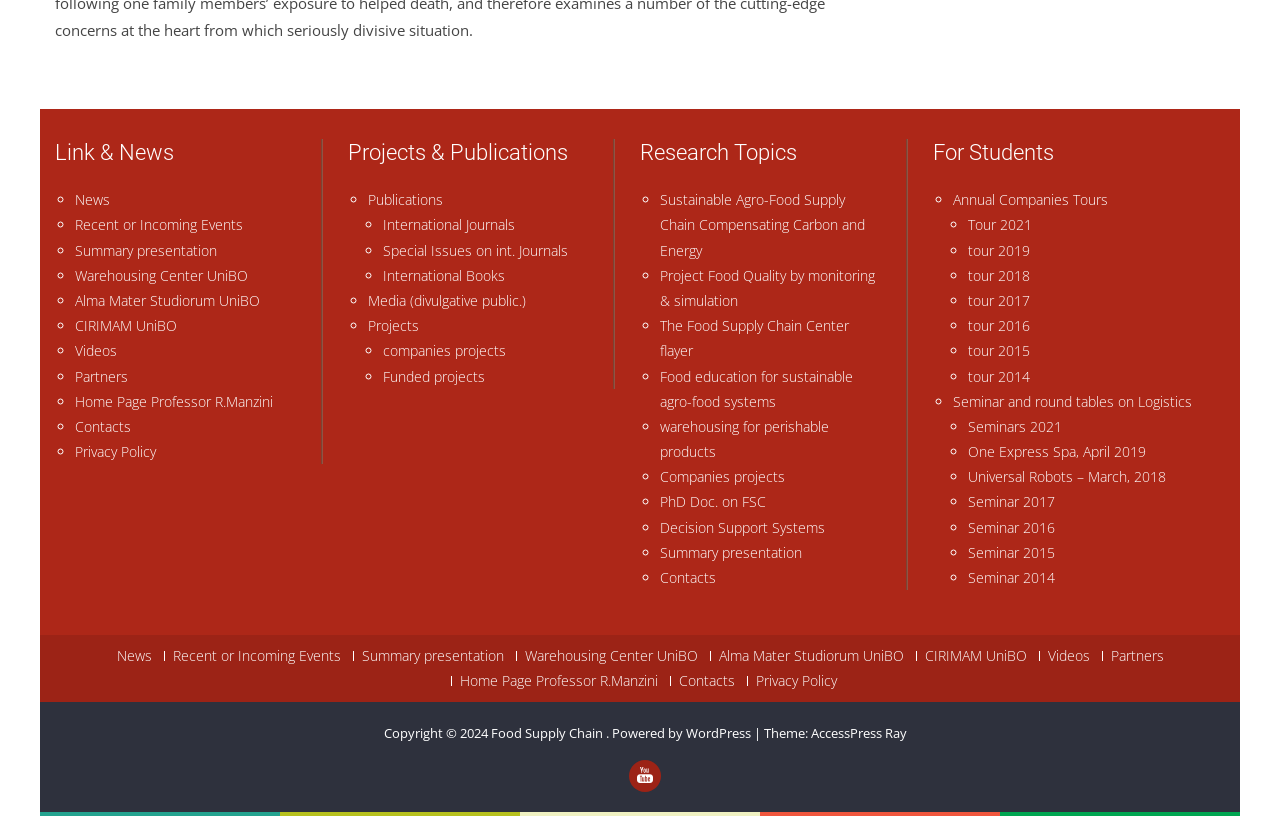Please locate the bounding box coordinates for the element that should be clicked to achieve the following instruction: "Check Annual Companies Tours". Ensure the coordinates are given as four float numbers between 0 and 1, i.e., [left, top, right, bottom].

[0.744, 0.233, 0.865, 0.256]